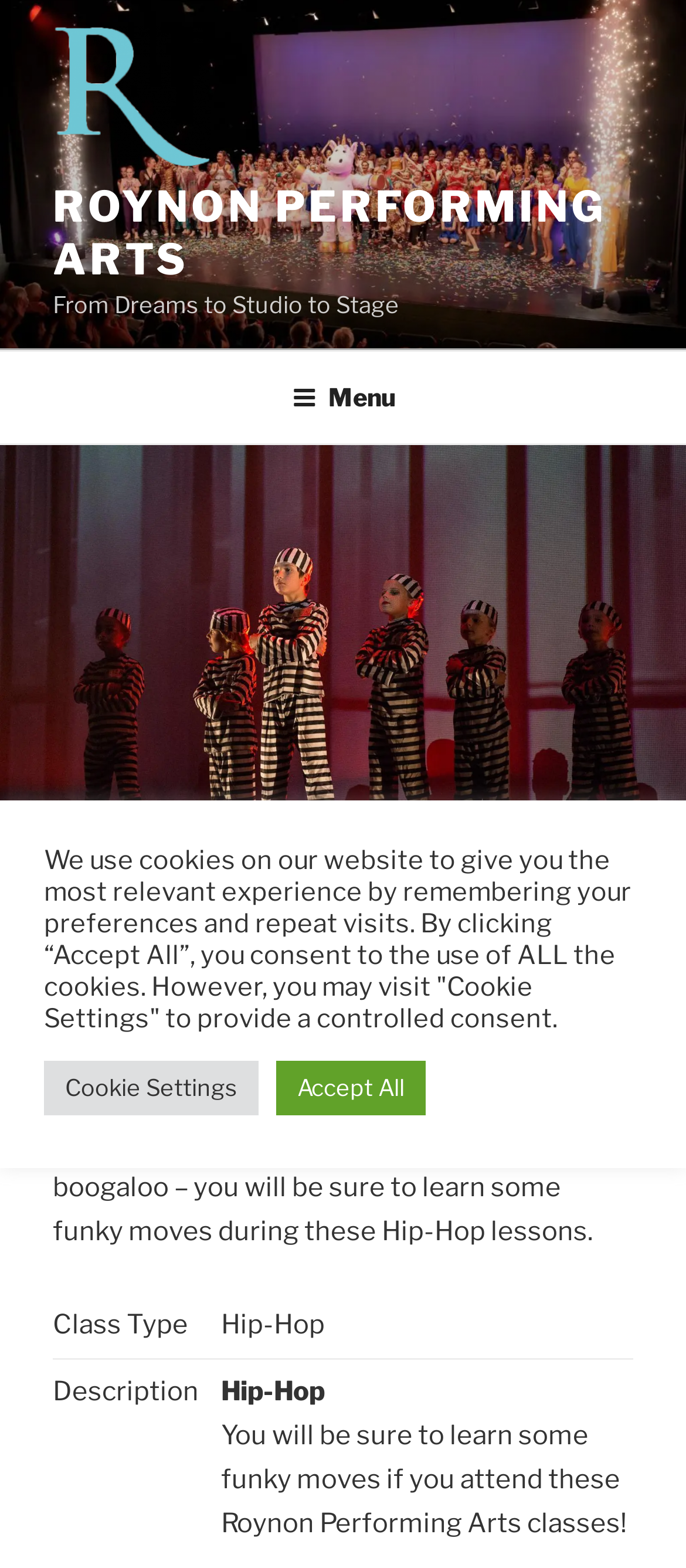How many buttons are in the top menu?
Please provide a single word or phrase based on the screenshot.

1